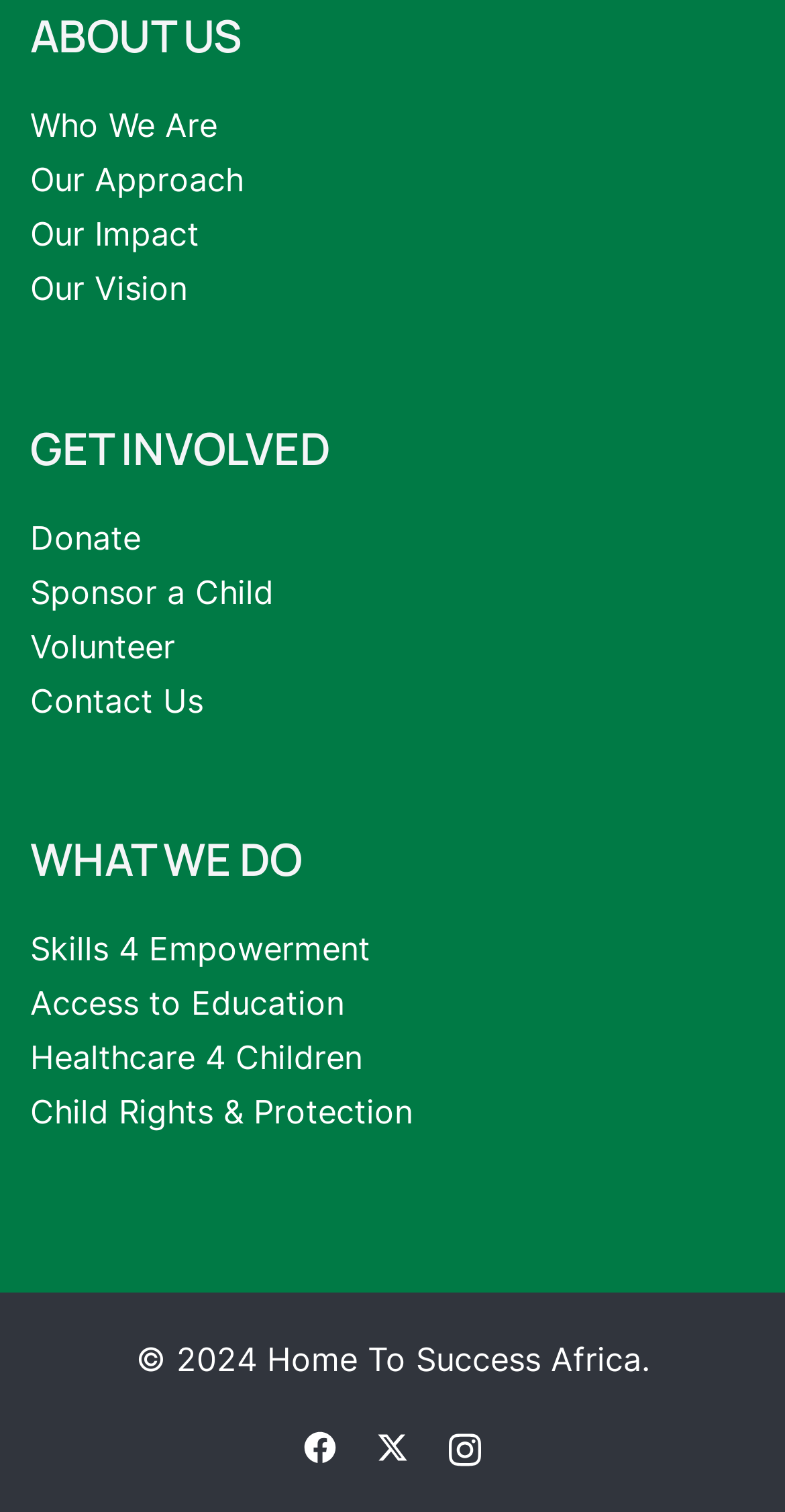Could you highlight the region that needs to be clicked to execute the instruction: "Make a donation"?

[0.038, 0.342, 0.179, 0.369]